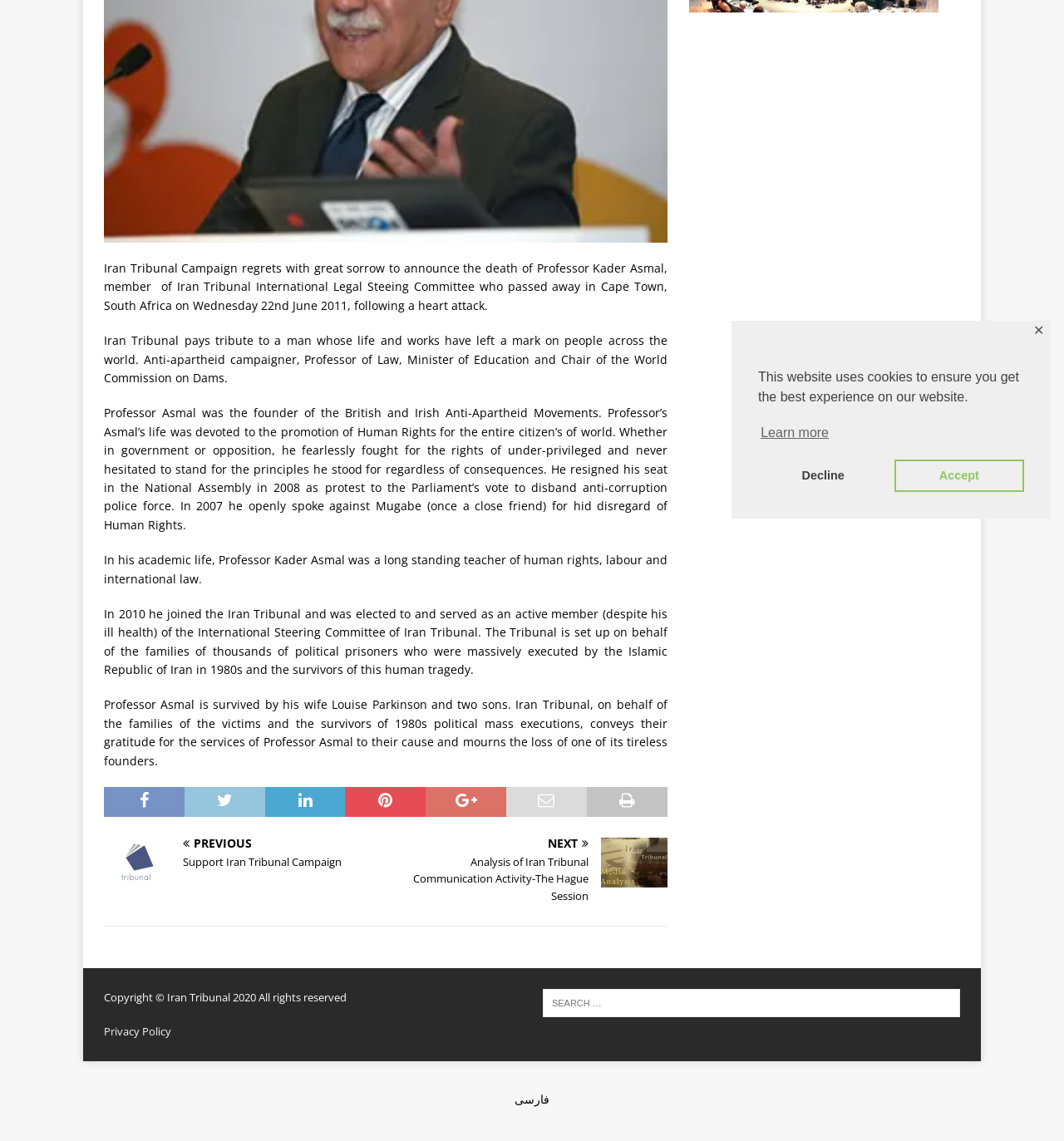Using the element description: "The Common Palm Civet", determine the bounding box coordinates. The coordinates should be in the format [left, top, right, bottom], with values between 0 and 1.

None